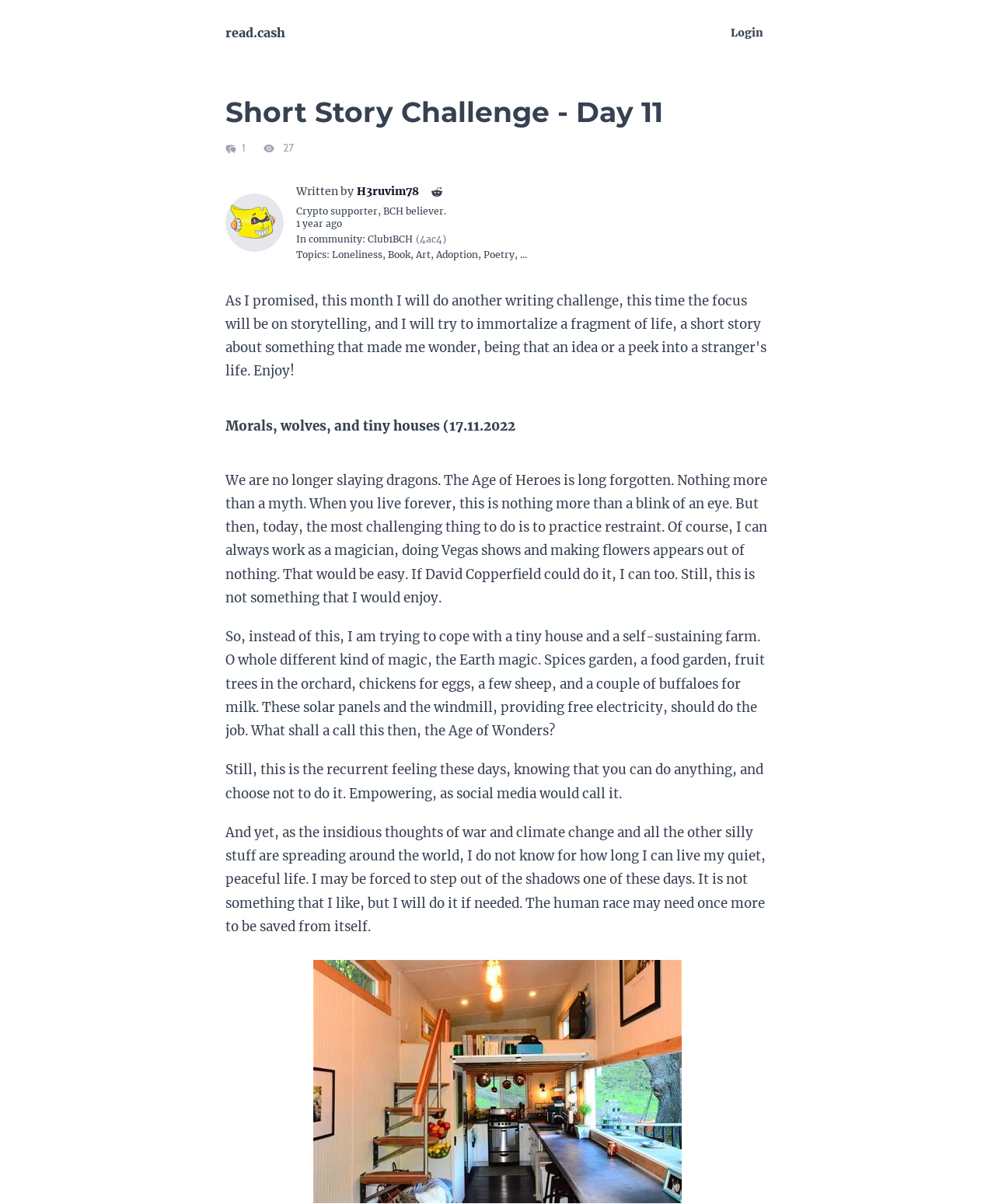Please find the bounding box for the UI component described as follows: "H3ruvim78 H3ruvim78".

[0.359, 0.153, 0.421, 0.165]